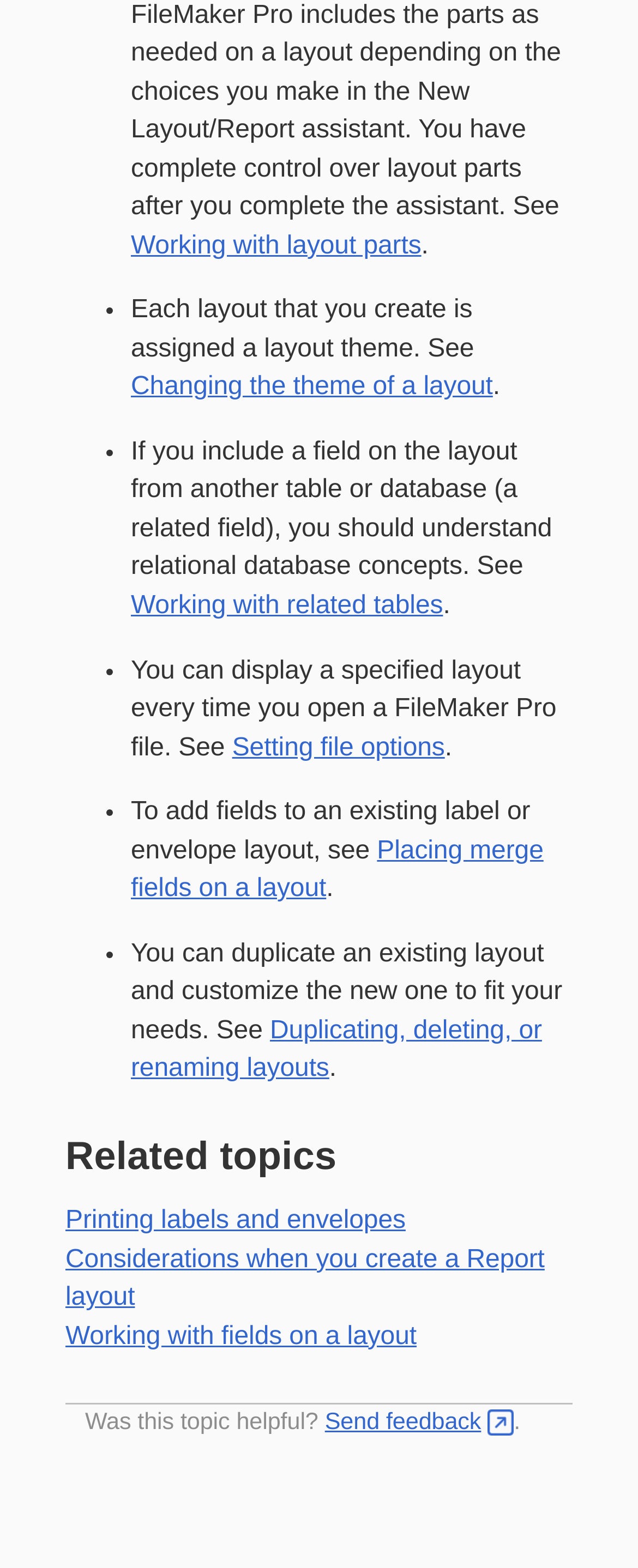Please determine the bounding box coordinates, formatted as (top-left x, top-left y, bottom-right x, bottom-right y), with all values as floating point numbers between 0 and 1. Identify the bounding box of the region described as: Working with layout parts

[0.205, 0.147, 0.66, 0.165]